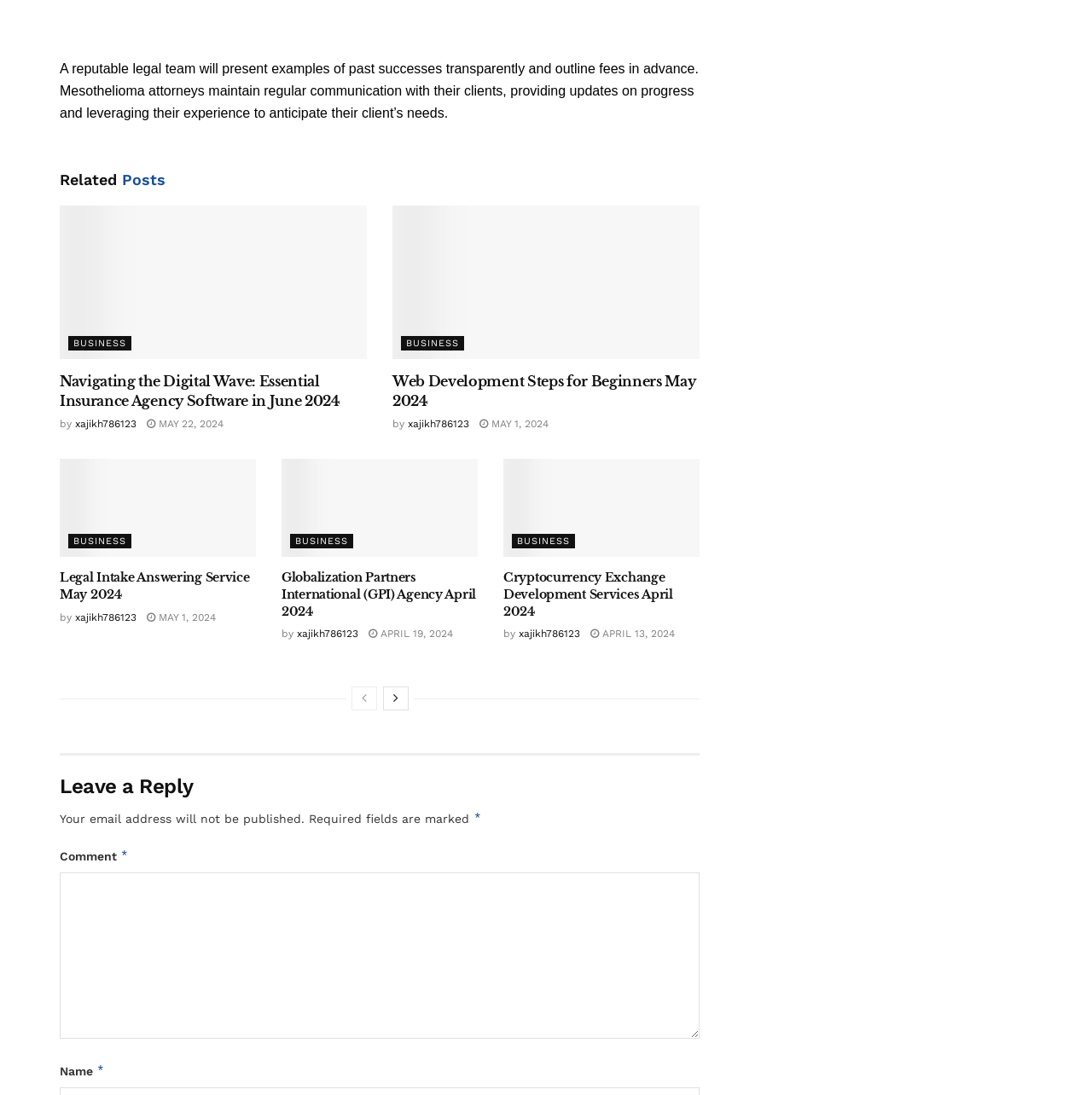Identify the bounding box coordinates of the area you need to click to perform the following instruction: "Click on the 'Insurance Agency Software' link".

[0.055, 0.188, 0.336, 0.328]